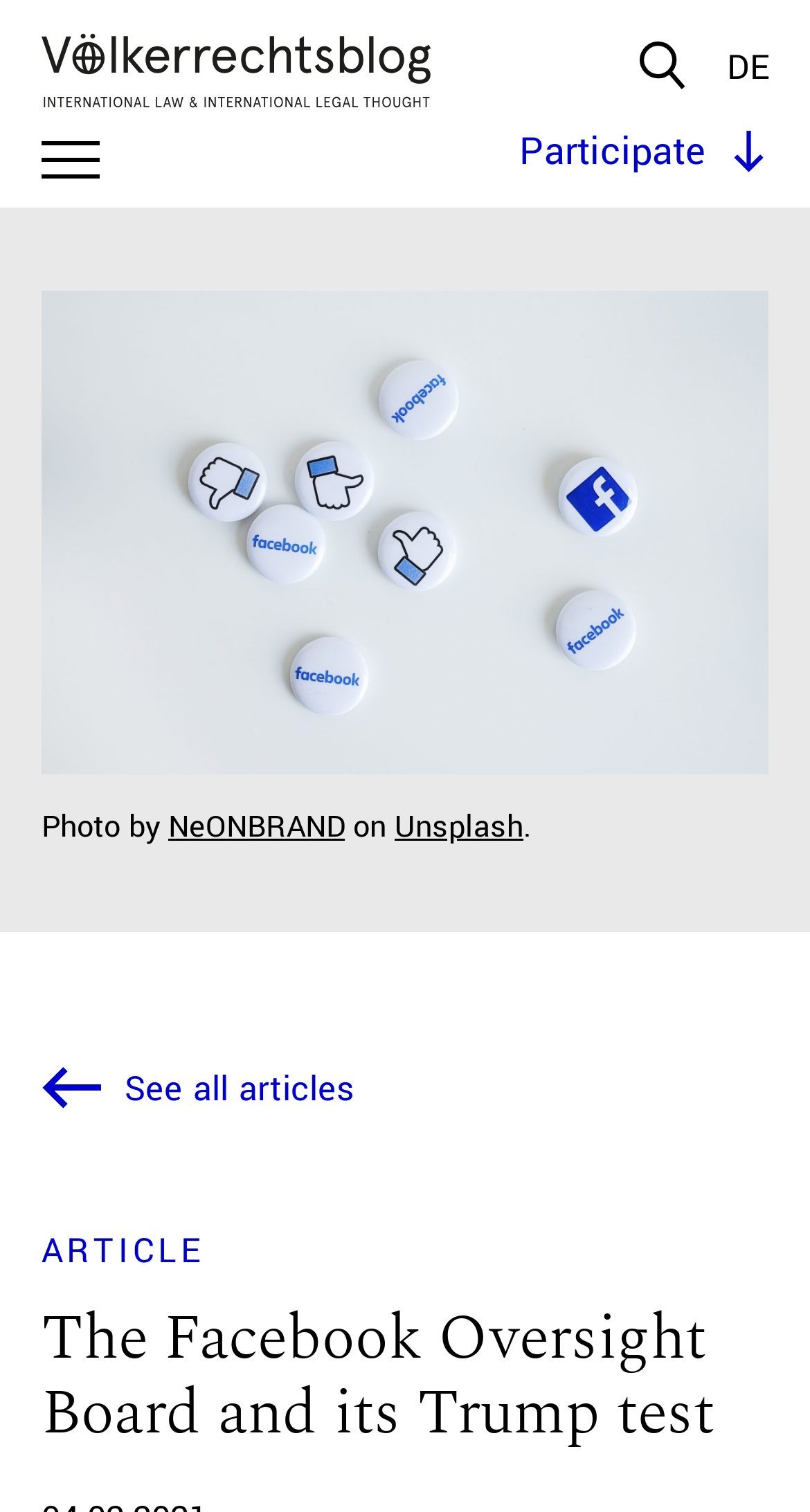Provide the bounding box coordinates of the HTML element described by the text: "See all articles". The coordinates should be in the format [left, top, right, bottom] with values between 0 and 1.

[0.051, 0.699, 0.436, 0.74]